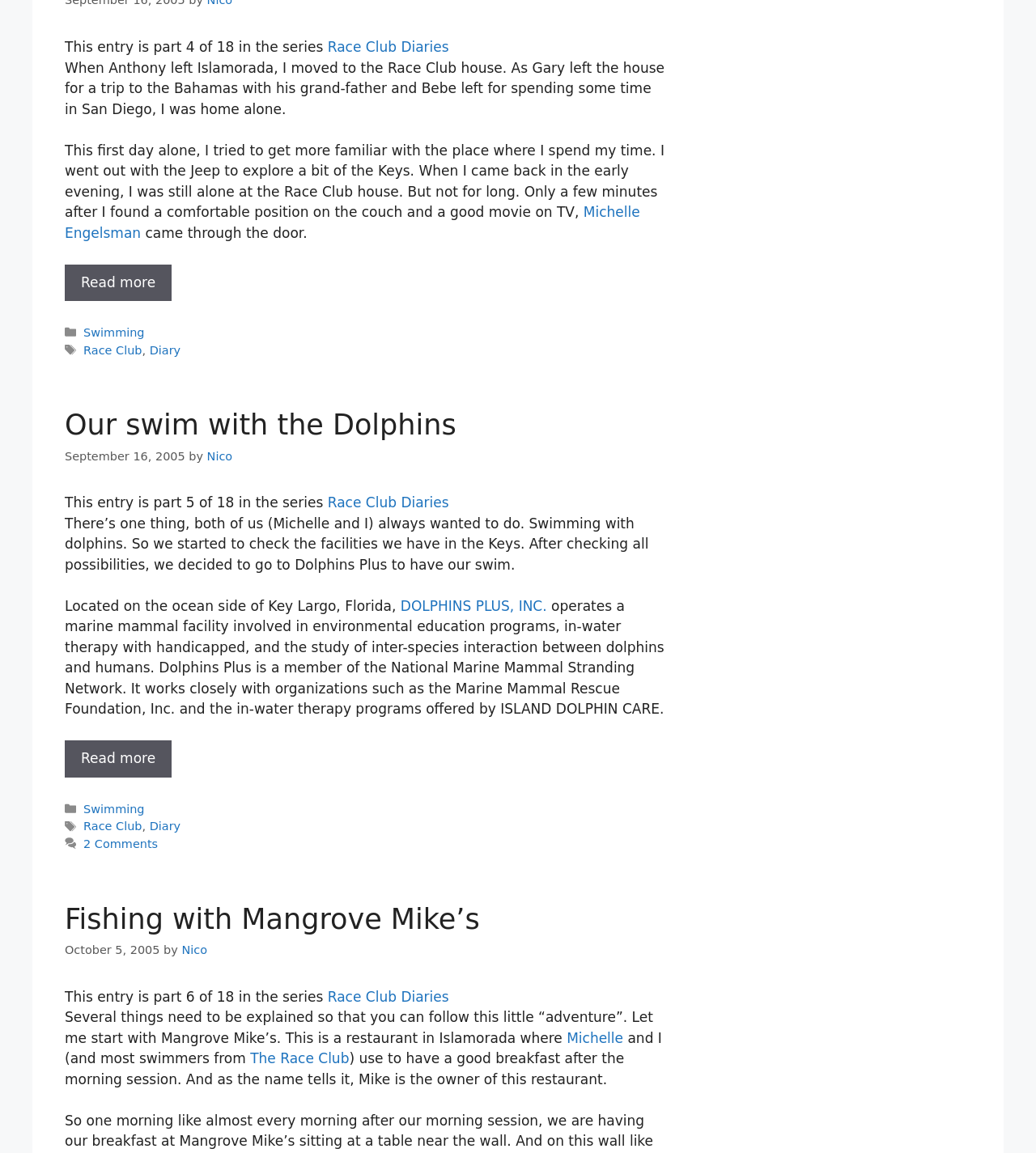How many comments are there on the diary entry 'Our swim with the Dolphins'?
Look at the image and respond with a one-word or short phrase answer.

2